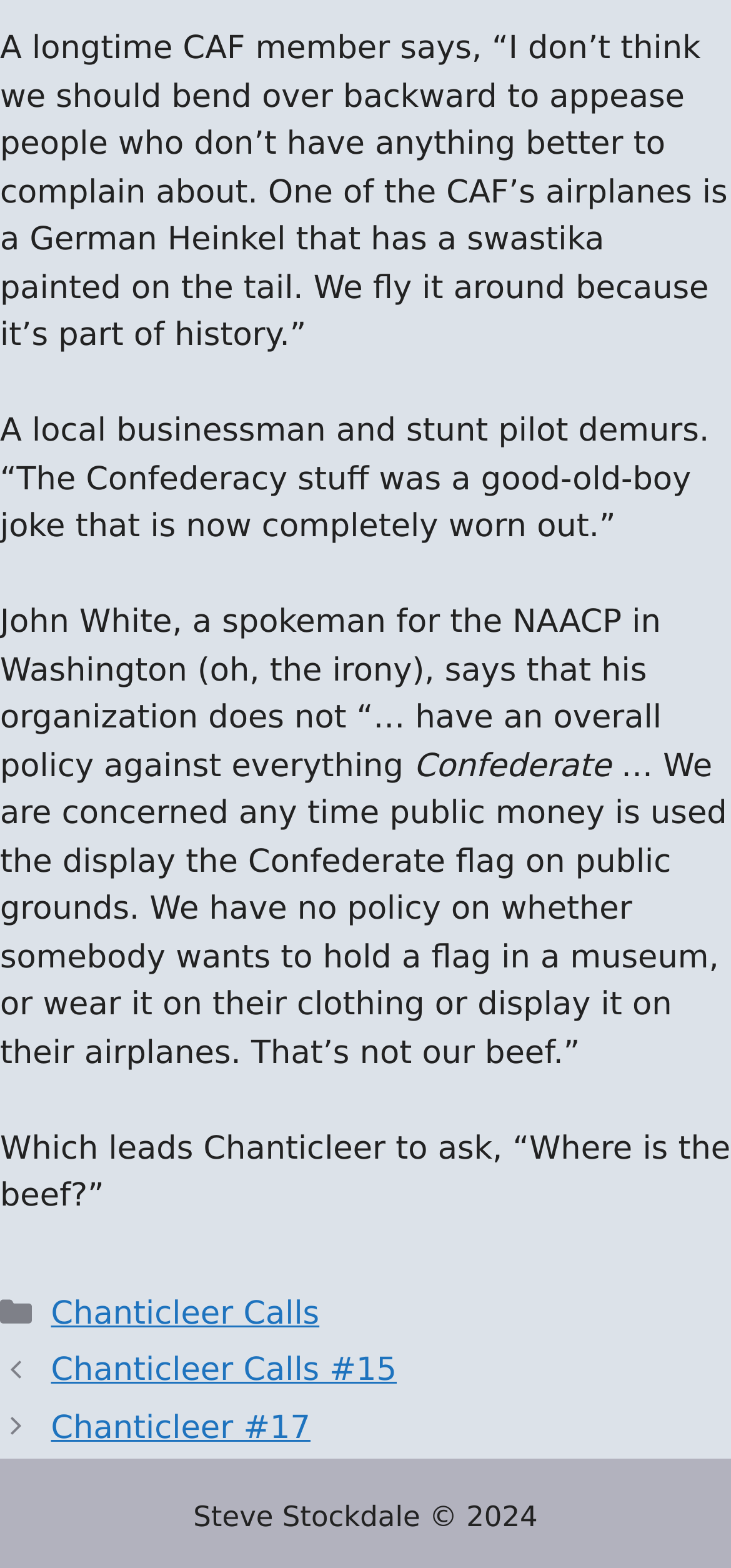What is the name of the organization mentioned in the article?
Answer the question in a detailed and comprehensive manner.

I read through the article and found the name of the organization mentioned, which is the NAACP, as stated by John White, a spokesman for the NAACP in Washington.